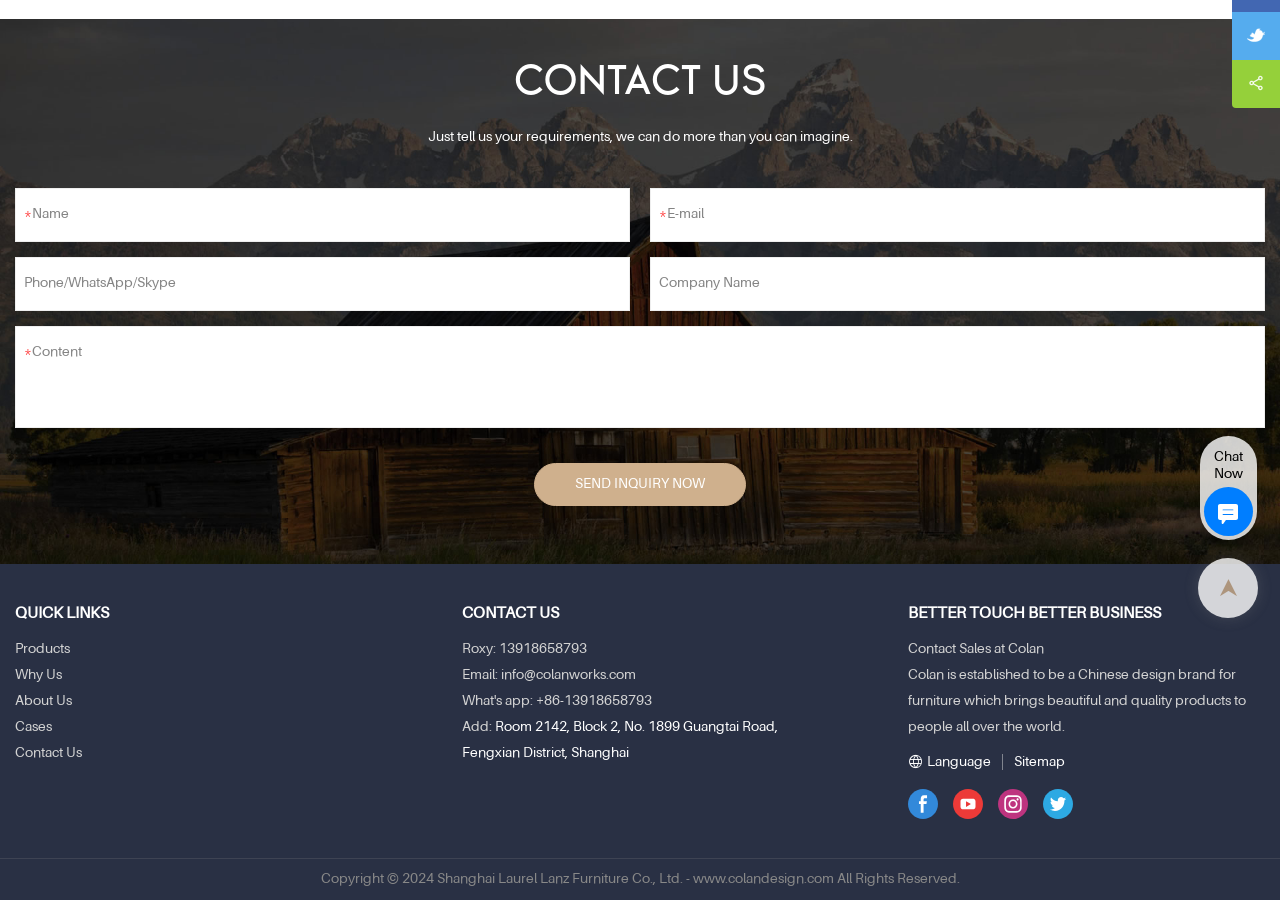Show the bounding box coordinates for the HTML element described as: "SEND INQUIRY NOW".

[0.417, 0.514, 0.583, 0.562]